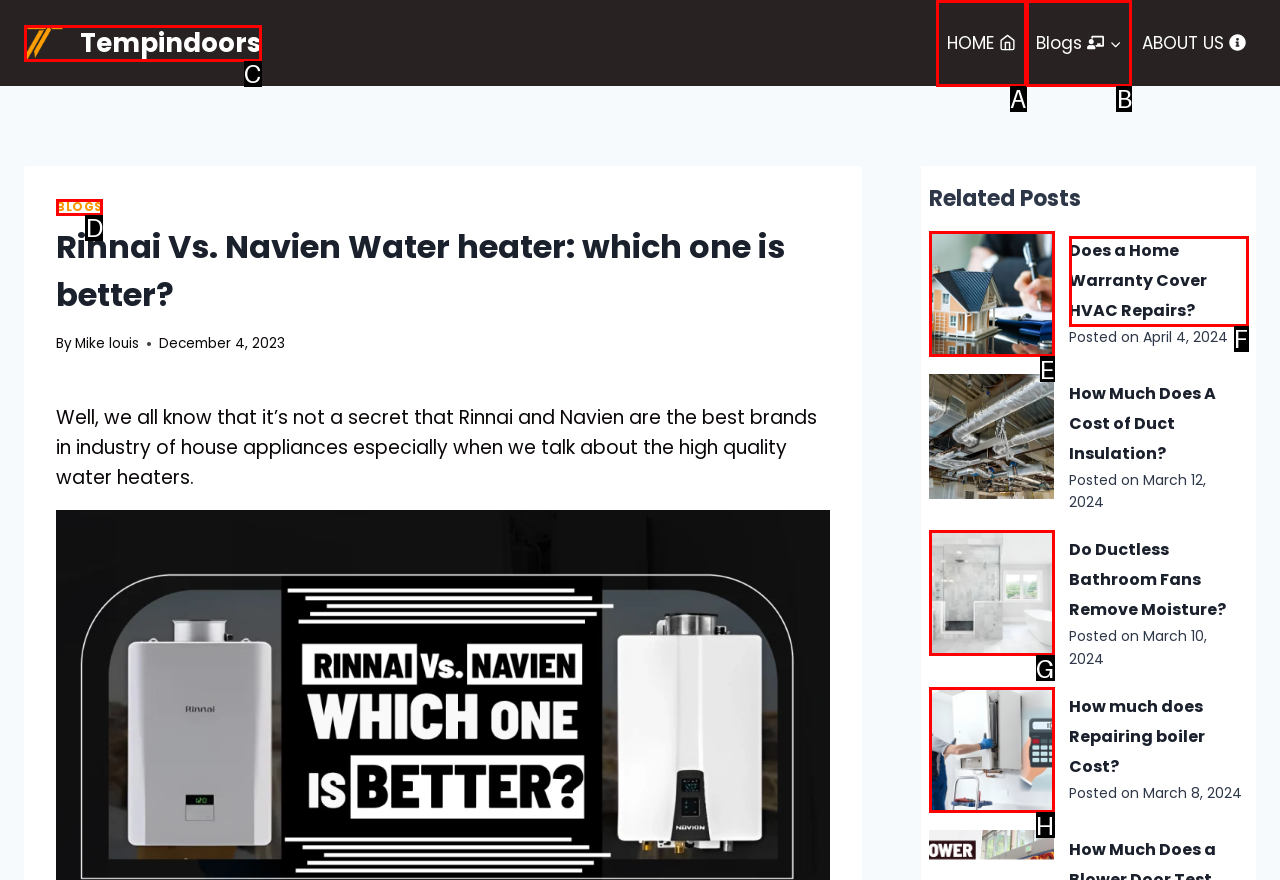Select the letter from the given choices that aligns best with the description: Tempindoors. Reply with the specific letter only.

C